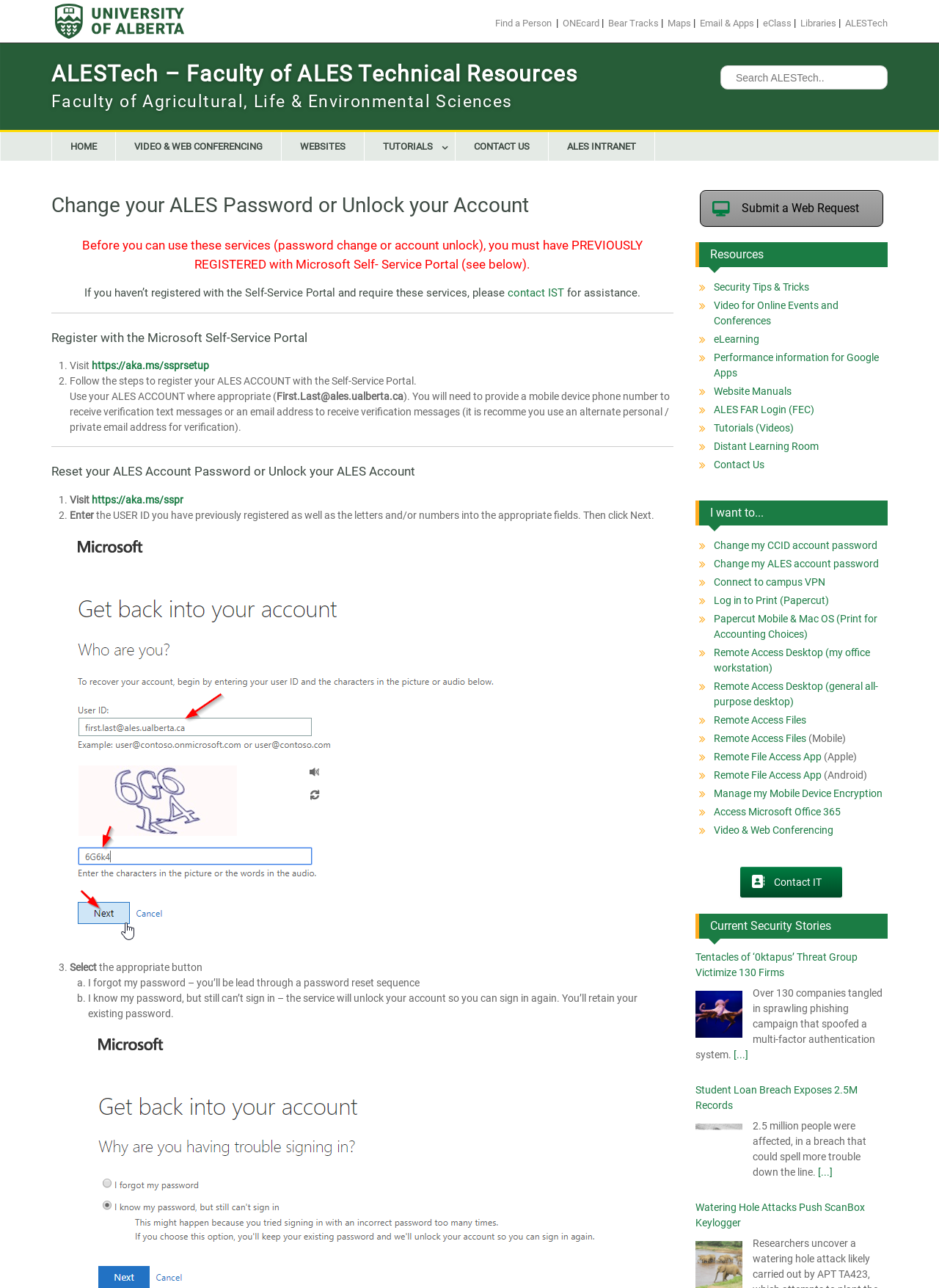Identify the title of the webpage and provide its text content.

Change your ALES Password or Unlock your Account